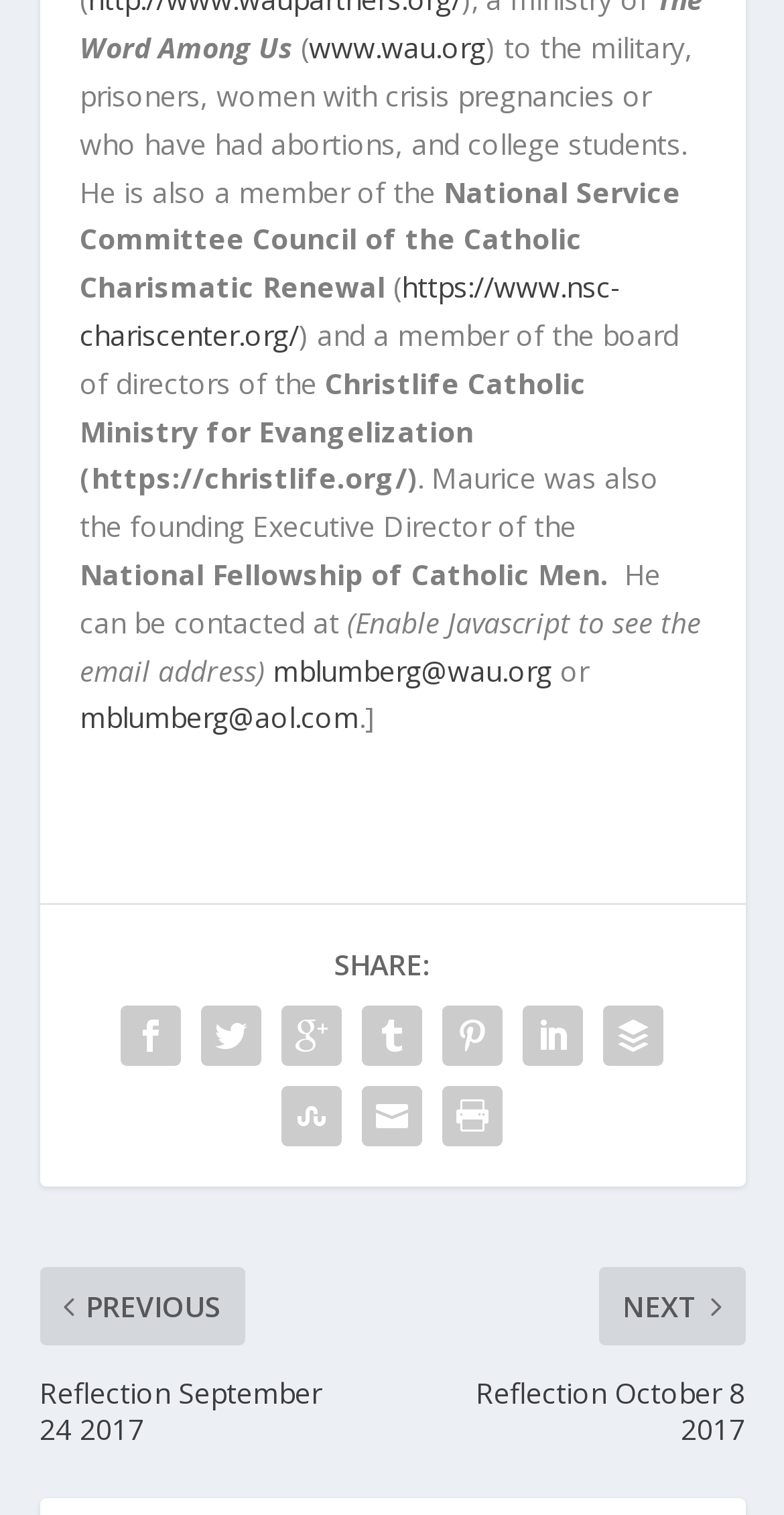Could you highlight the region that needs to be clicked to execute the instruction: "contact Maurice via mblumberg@wau.org"?

[0.347, 0.429, 0.704, 0.455]